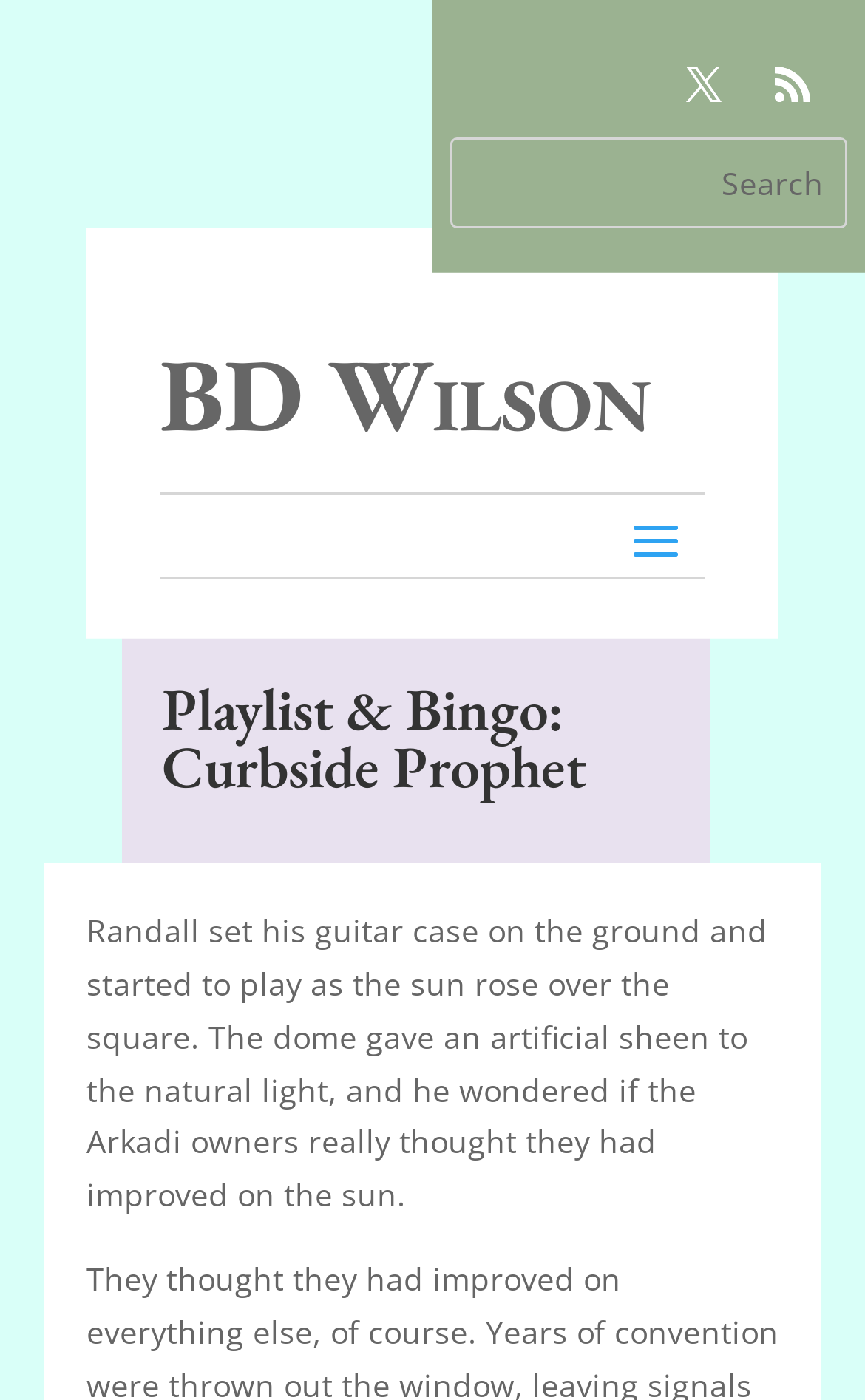What is the author's name?
Examine the webpage screenshot and provide an in-depth answer to the question.

The author's name can be found in the static text element 'BD Wilson' located at [0.185, 0.232, 0.754, 0.329].